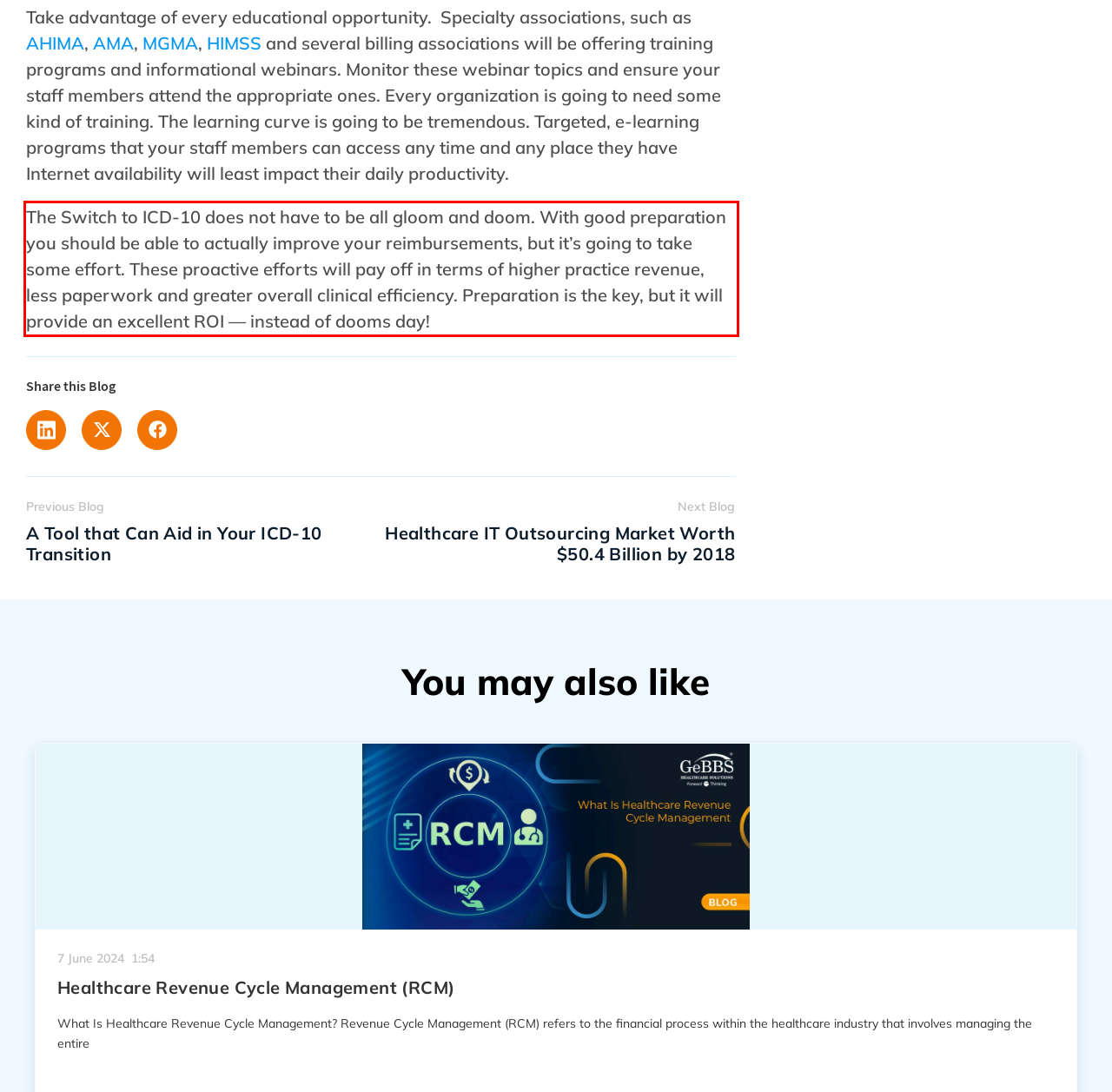Please extract the text content within the red bounding box on the webpage screenshot using OCR.

The Switch to ICD-10 does not have to be all gloom and doom. With good preparation you should be able to actually improve your reimbursements, but it’s going to take some effort. These proactive efforts will pay off in terms of higher practice revenue, less paperwork and greater overall clinical efficiency. Preparation is the key, but it will provide an excellent ROI — instead of dooms day!